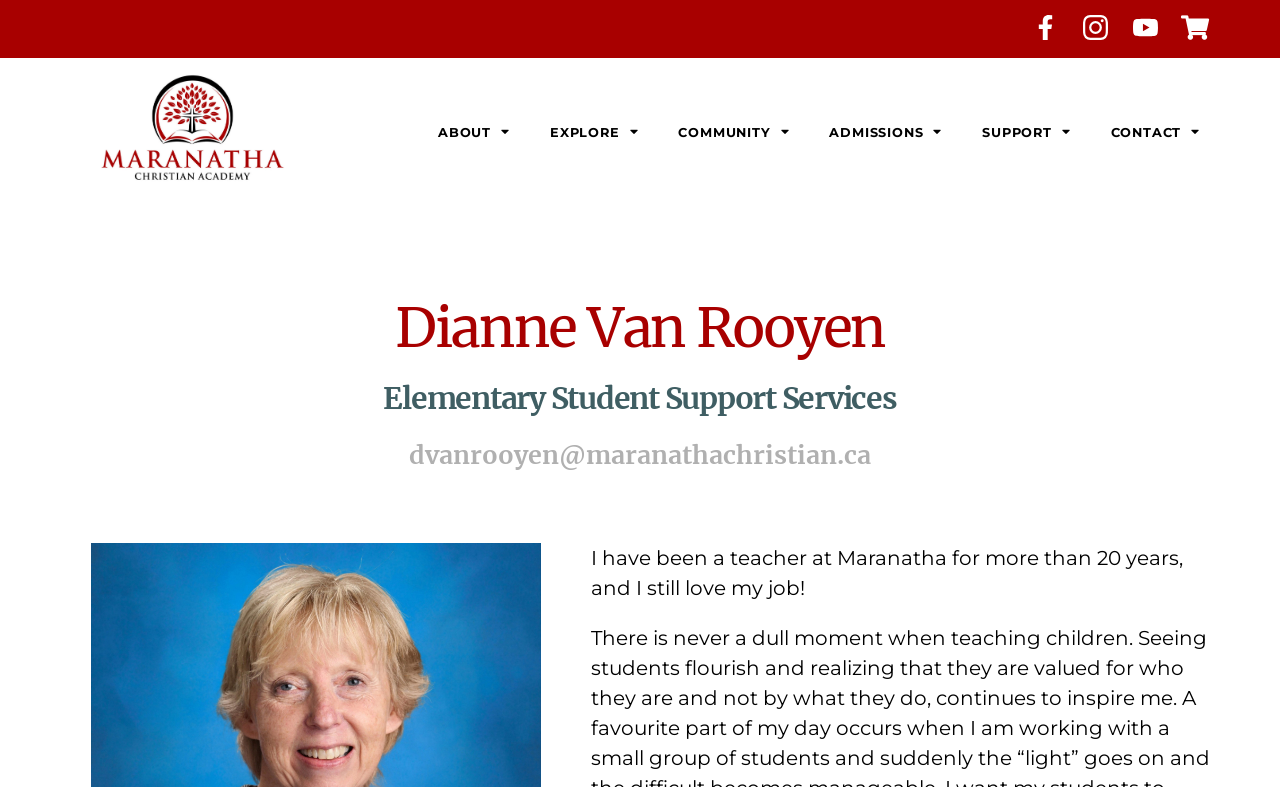What is the teacher's email address?
Answer briefly with a single word or phrase based on the image.

dvanrooyen@maranathachristian.ca